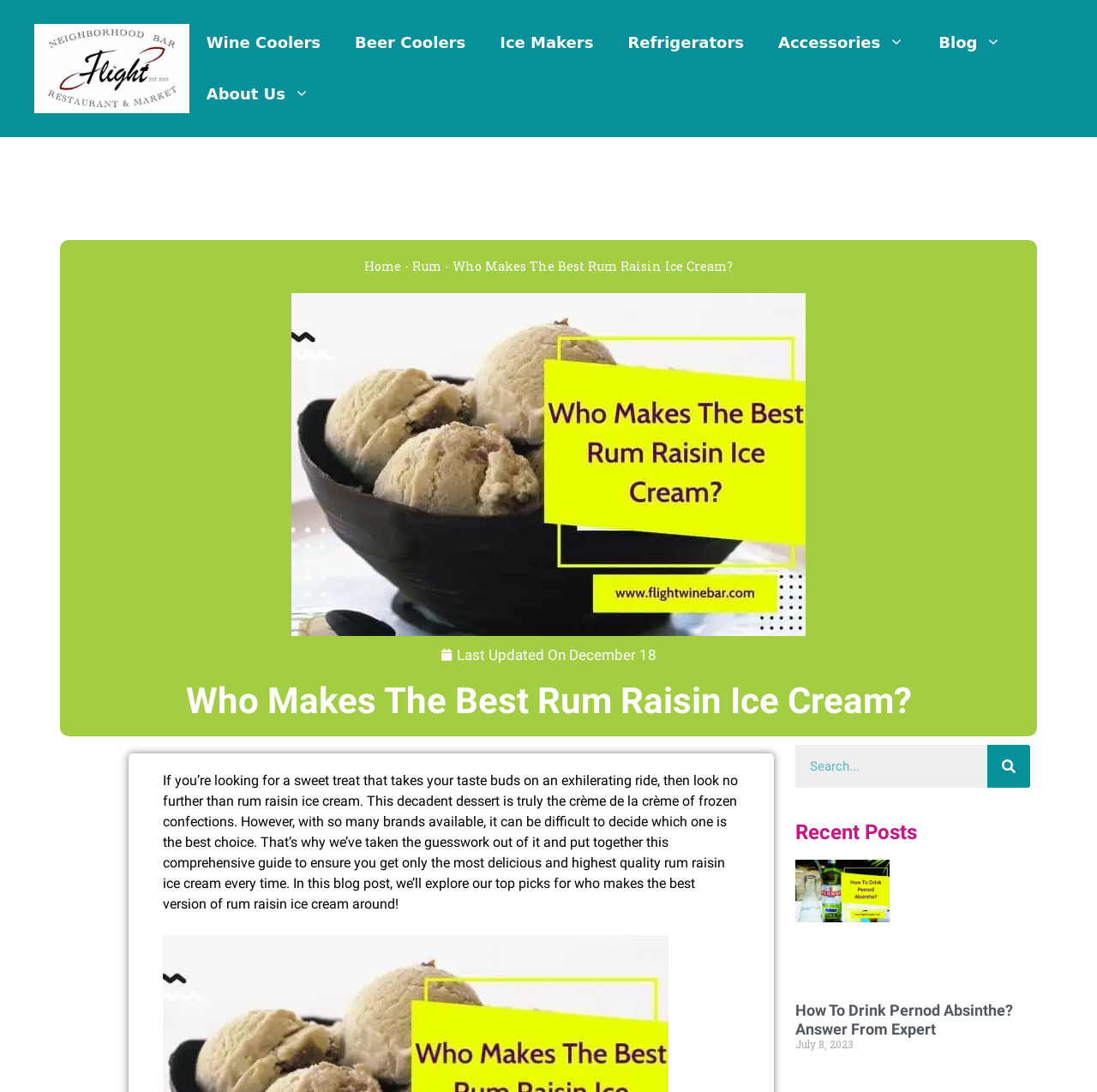What is the title or heading displayed on the webpage?

Who Makes The Best Rum Raisin Ice Cream?